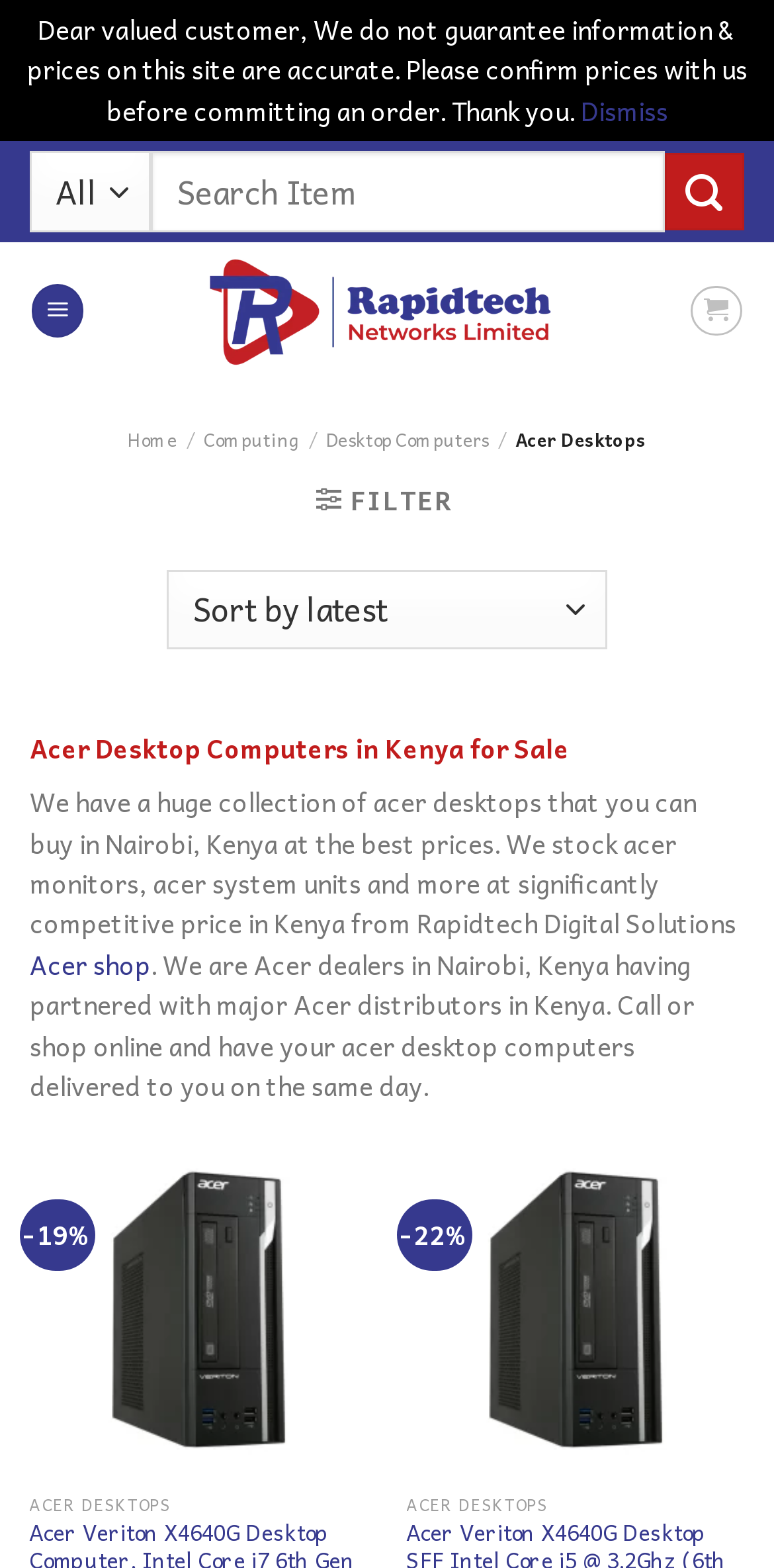Provide a brief response in the form of a single word or phrase:
What is the discount on the first Acer desktop computer?

-19%